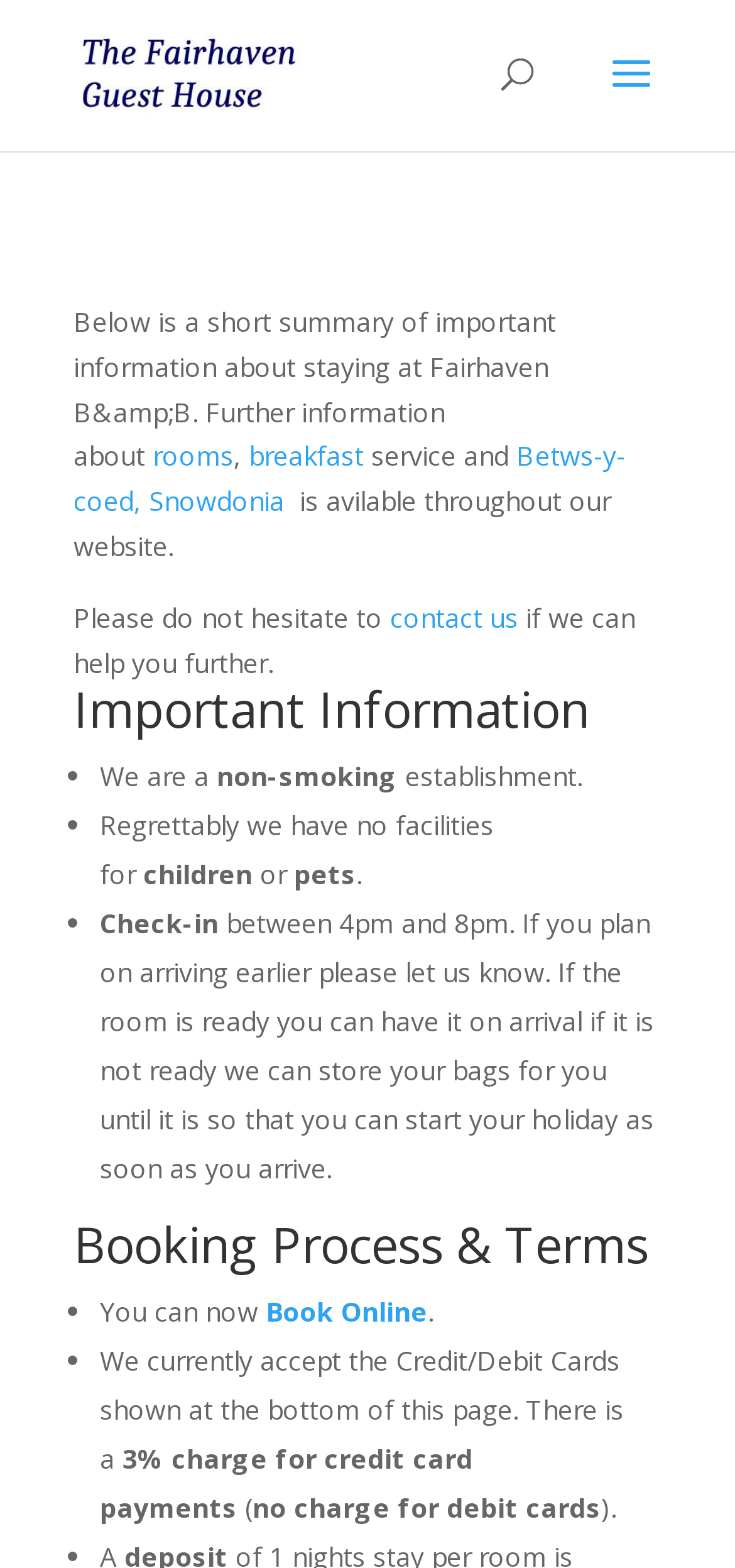Summarize the webpage with intricate details.

The webpage is about the terms and conditions of Fairhaven B&B in Snowdonia. At the top, there is a logo and a link to the website's homepage. Below that, there is a search bar that spans almost the entire width of the page.

The main content of the page is divided into two sections. The first section, titled "Important Information", lists several key points about the B&B. There are four bullet points, each describing a different aspect of the establishment. The first point states that the B&B is non-smoking. The second point explains that they do not have facilities for children. The third point mentions that they do not allow pets. The fourth point provides information about check-in times, stating that guests can arrive between 4 pm and 8 pm, and that early arrivals can store their bags if the room is not ready.

The second section, titled "Booking Process & Terms", also lists several key points. There are three bullet points, each describing a different aspect of the booking process. The first point states that guests can now book online. The second point explains that the B&B accepts certain credit and debit cards, with a 3% charge for credit card payments but no charge for debit cards.

Throughout the page, there are several links to other parts of the website, including links to information about rooms, breakfast, and contact details. The text is well-organized and easy to read, with clear headings and concise paragraphs.